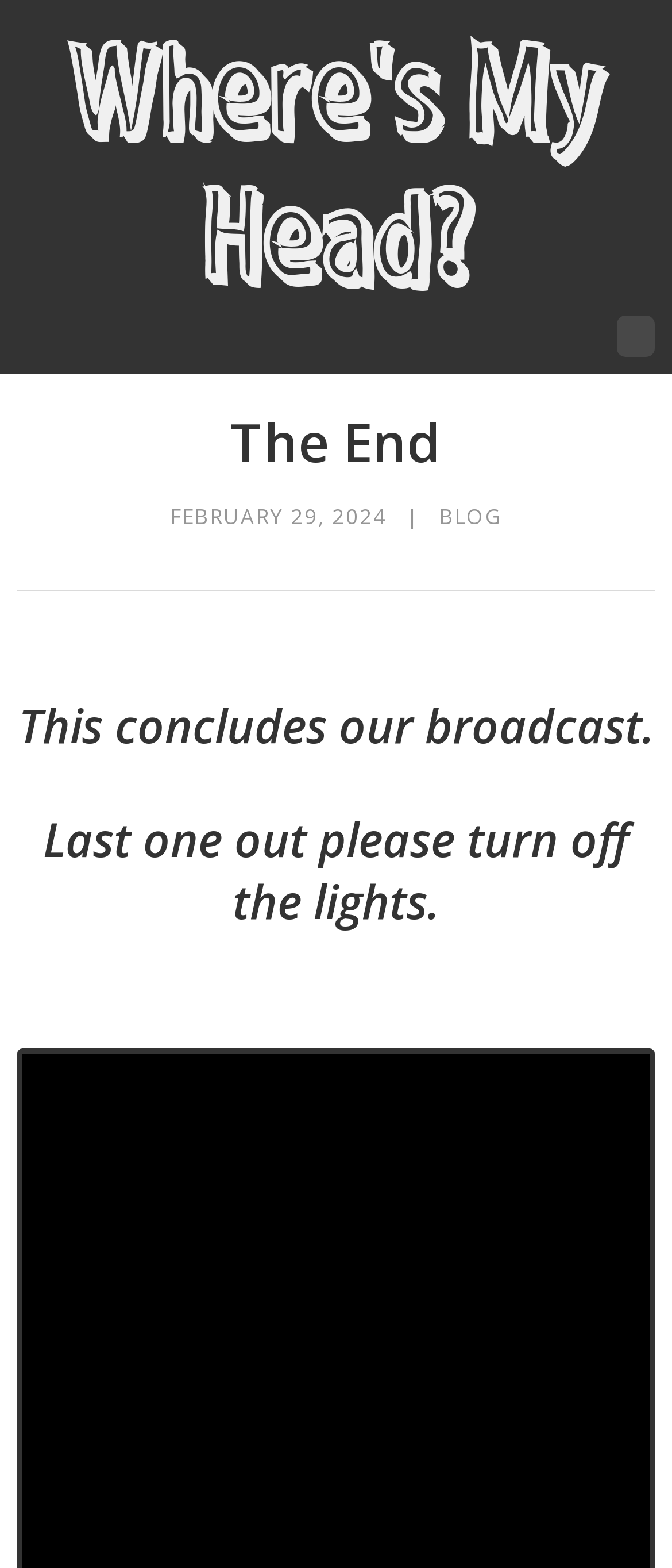Provide a brief response to the question below using a single word or phrase: 
What is the purpose of the last two headings?

To conclude the broadcast